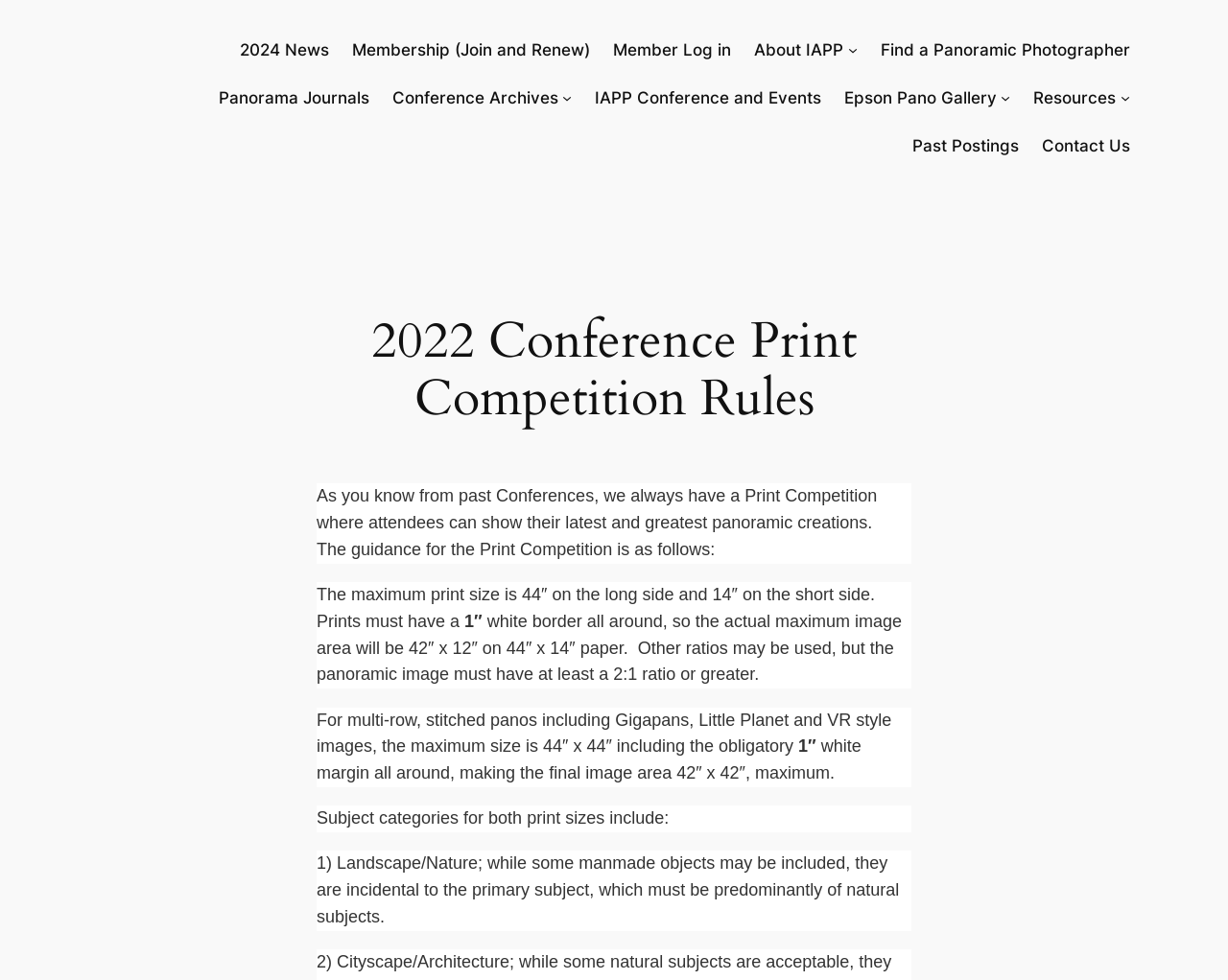Please determine the primary heading and provide its text.

2022 Conference Print Competition Rules